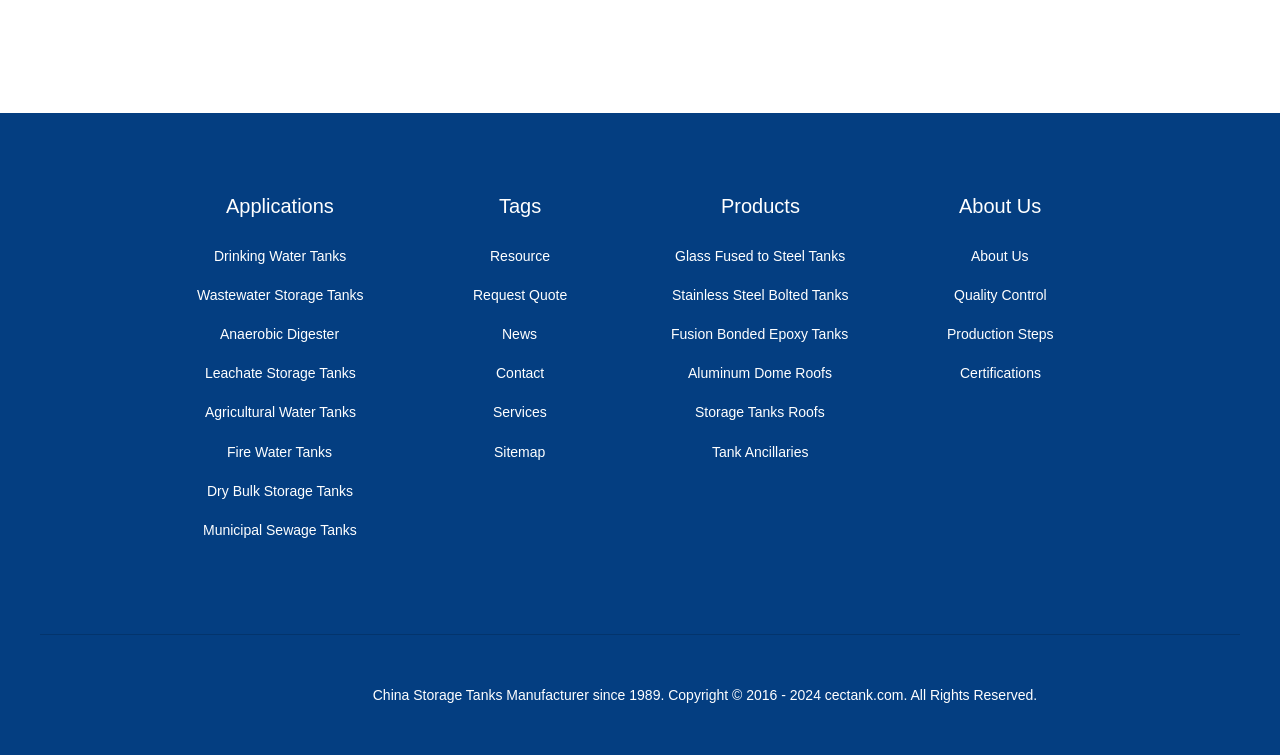What type of information can be found under the 'About Us' section?
Provide a concise answer using a single word or phrase based on the image.

Company information